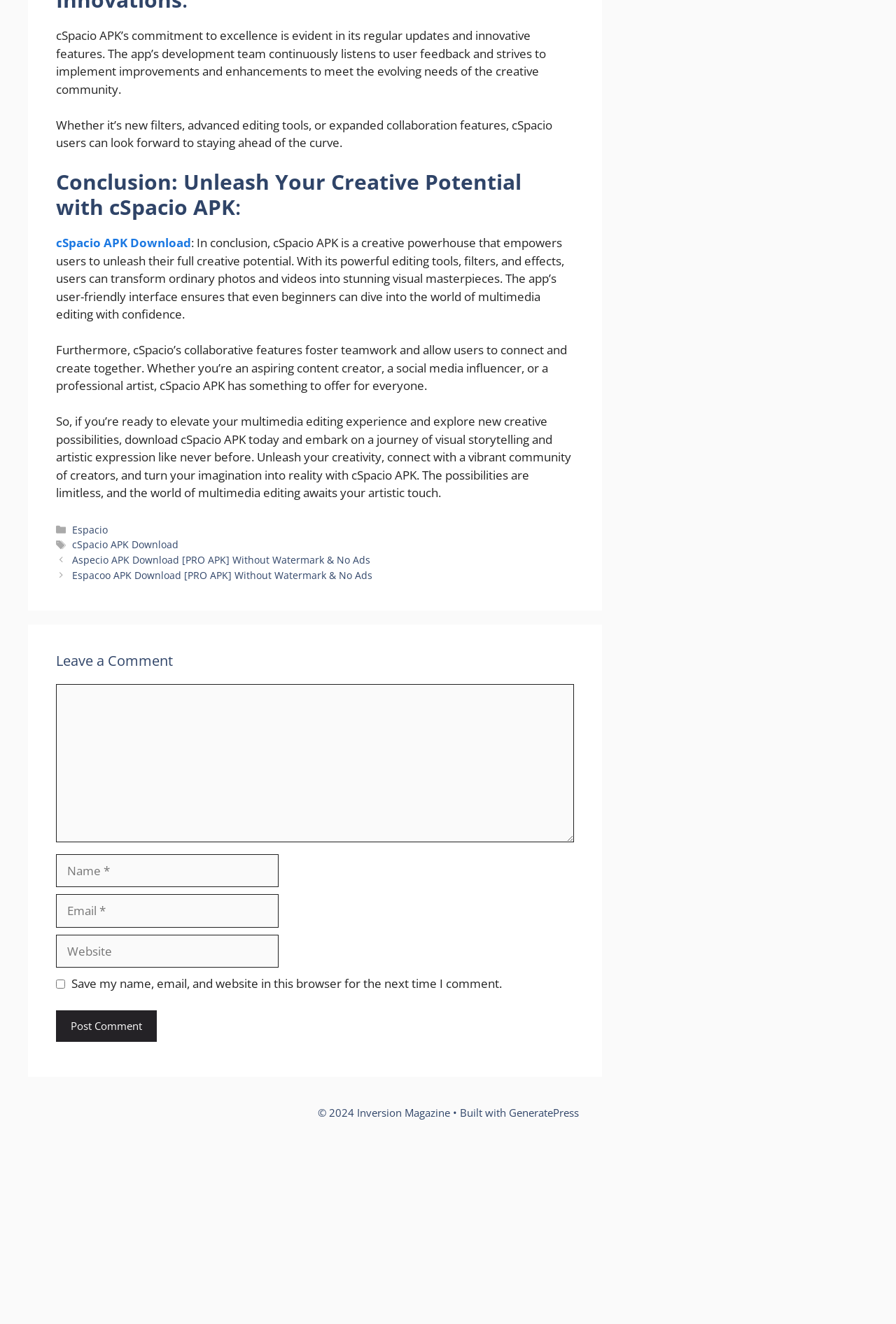Please provide a comprehensive response to the question below by analyzing the image: 
What is the purpose of the 'Save my name, email, and website in this browser' checkbox?

The checkbox is located in the comment section of the webpage, and its label suggests that it allows users to save their name, email, and website information in the browser for future comments. This implies that the purpose of the checkbox is to save user information for future comments, making it easier for users to comment on the webpage without having to re-enter their information.